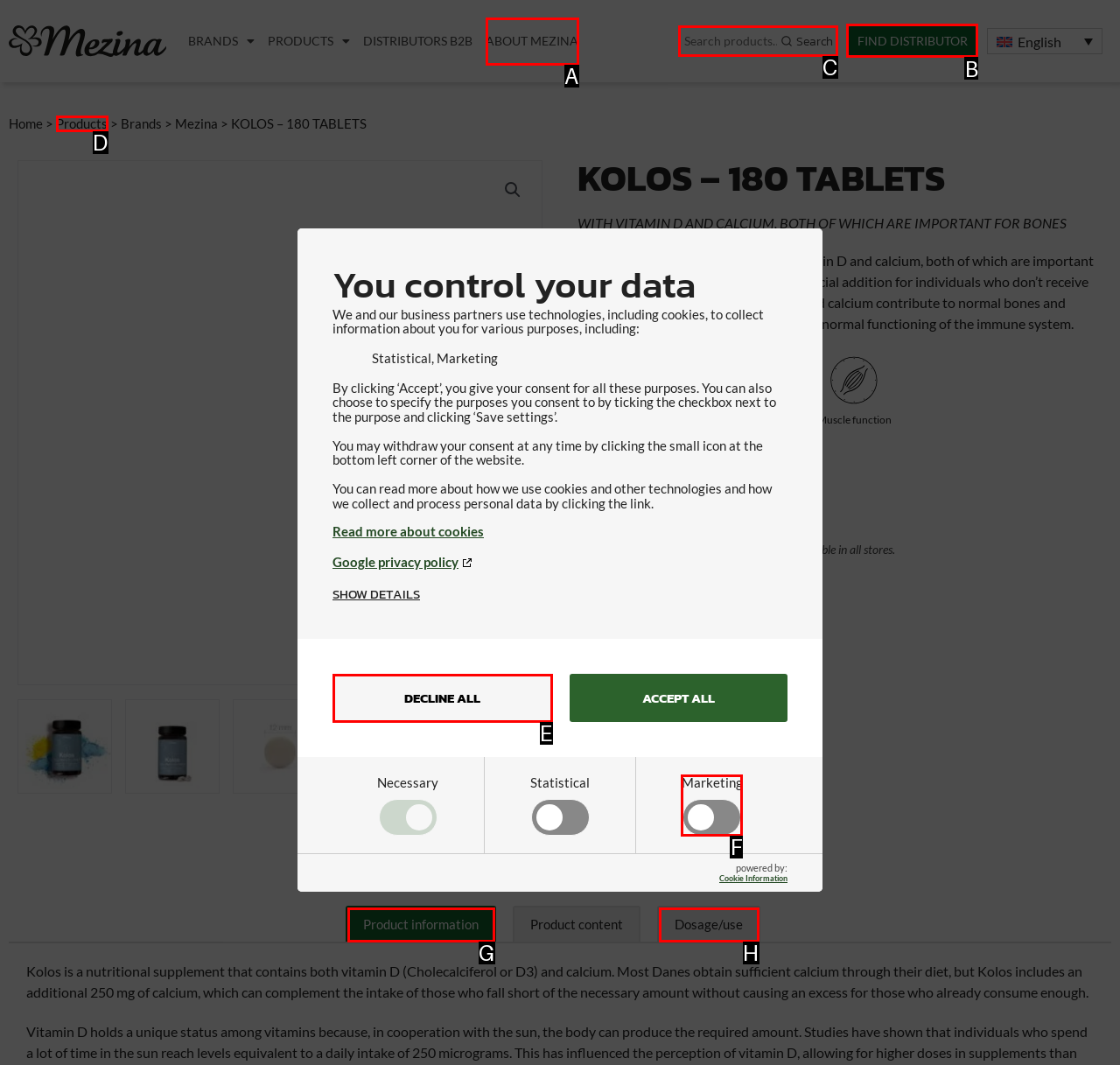Determine the correct UI element to click for this instruction: Search for products. Respond with the letter of the chosen element.

C